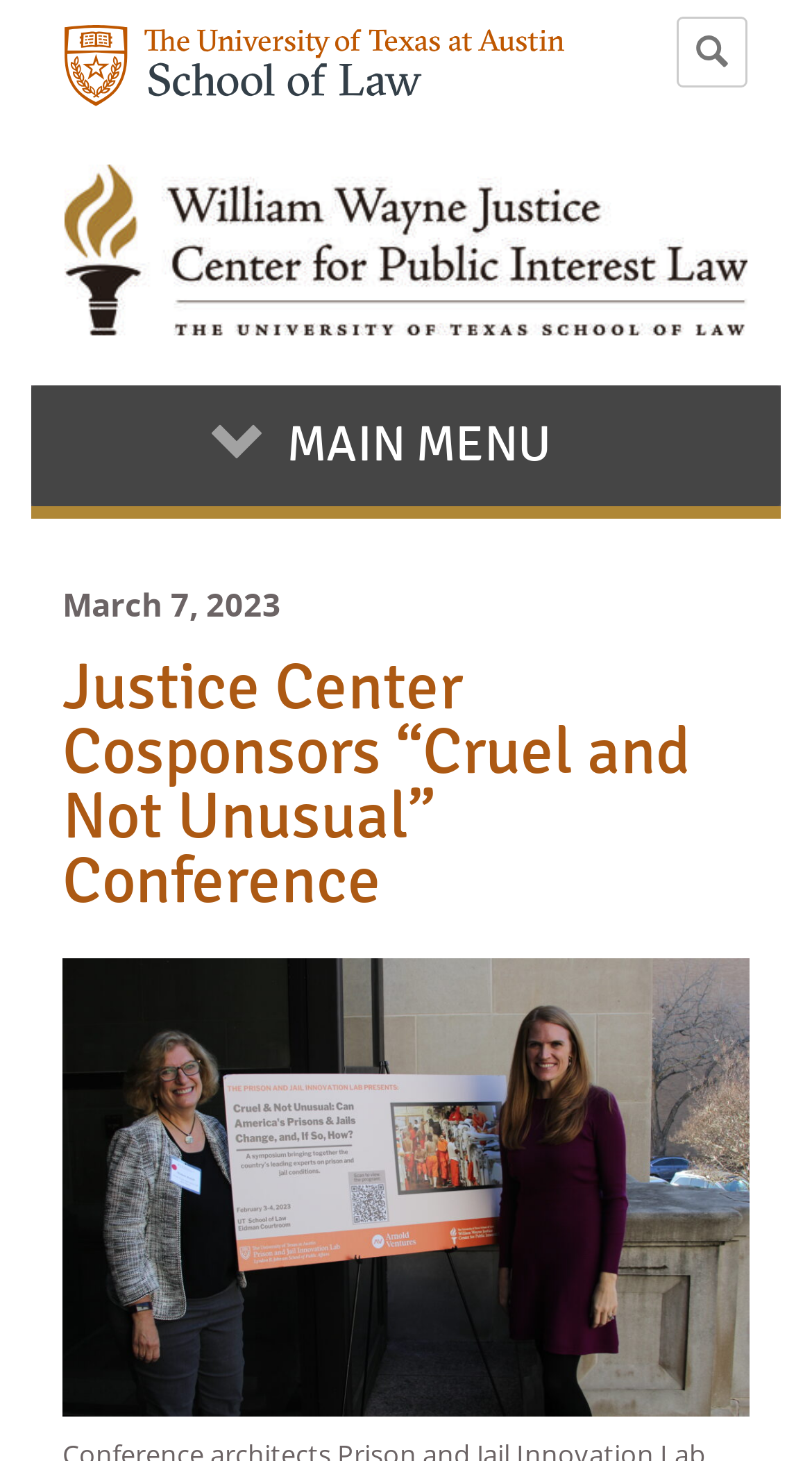Provide a brief response in the form of a single word or phrase:
What is the main menu icon represented by?

